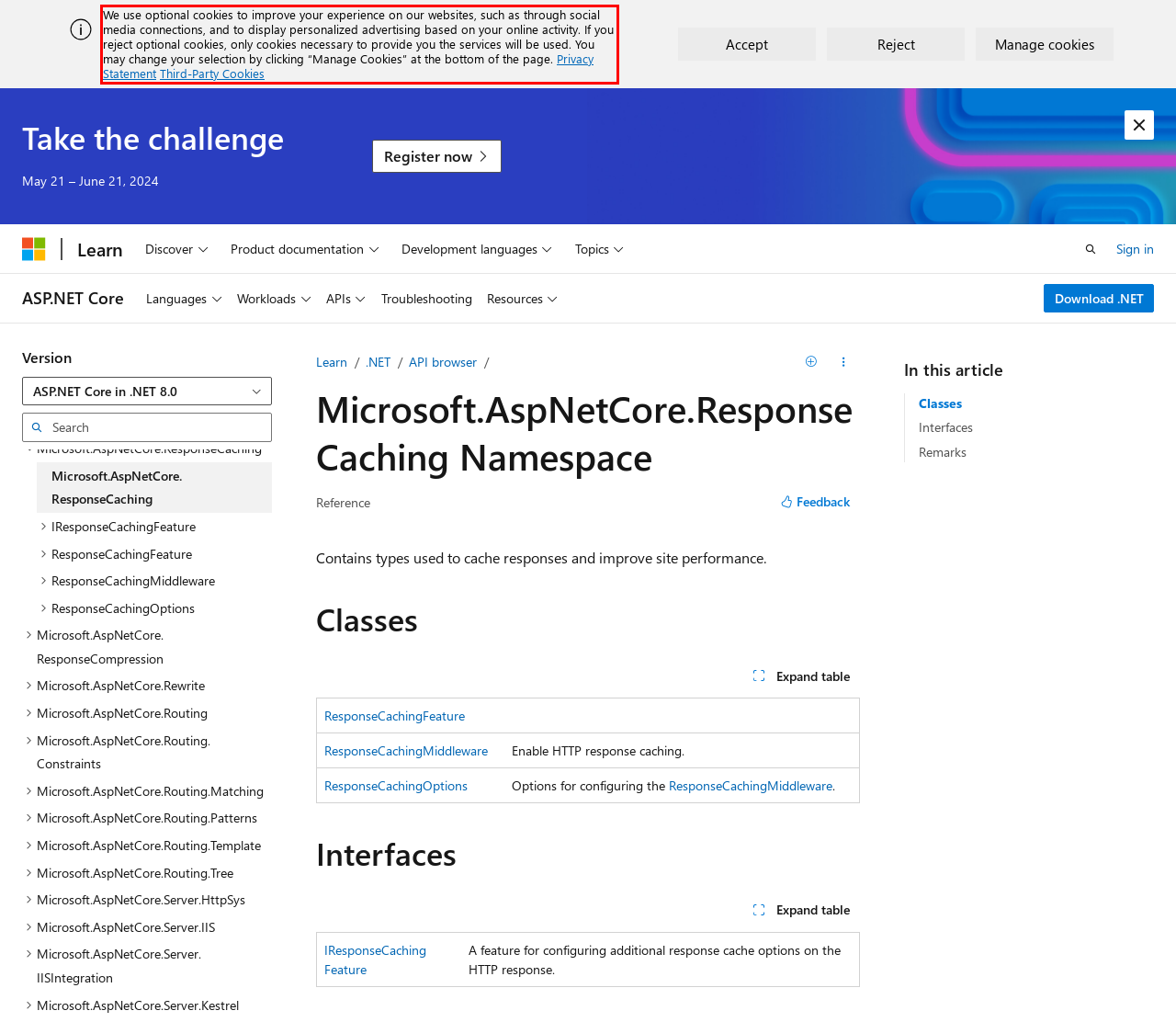Identify and transcribe the text content enclosed by the red bounding box in the given screenshot.

We use optional cookies to improve your experience on our websites, such as through social media connections, and to display personalized advertising based on your online activity. If you reject optional cookies, only cookies necessary to provide you the services will be used. You may change your selection by clicking “Manage Cookies” at the bottom of the page. Privacy Statement Third-Party Cookies